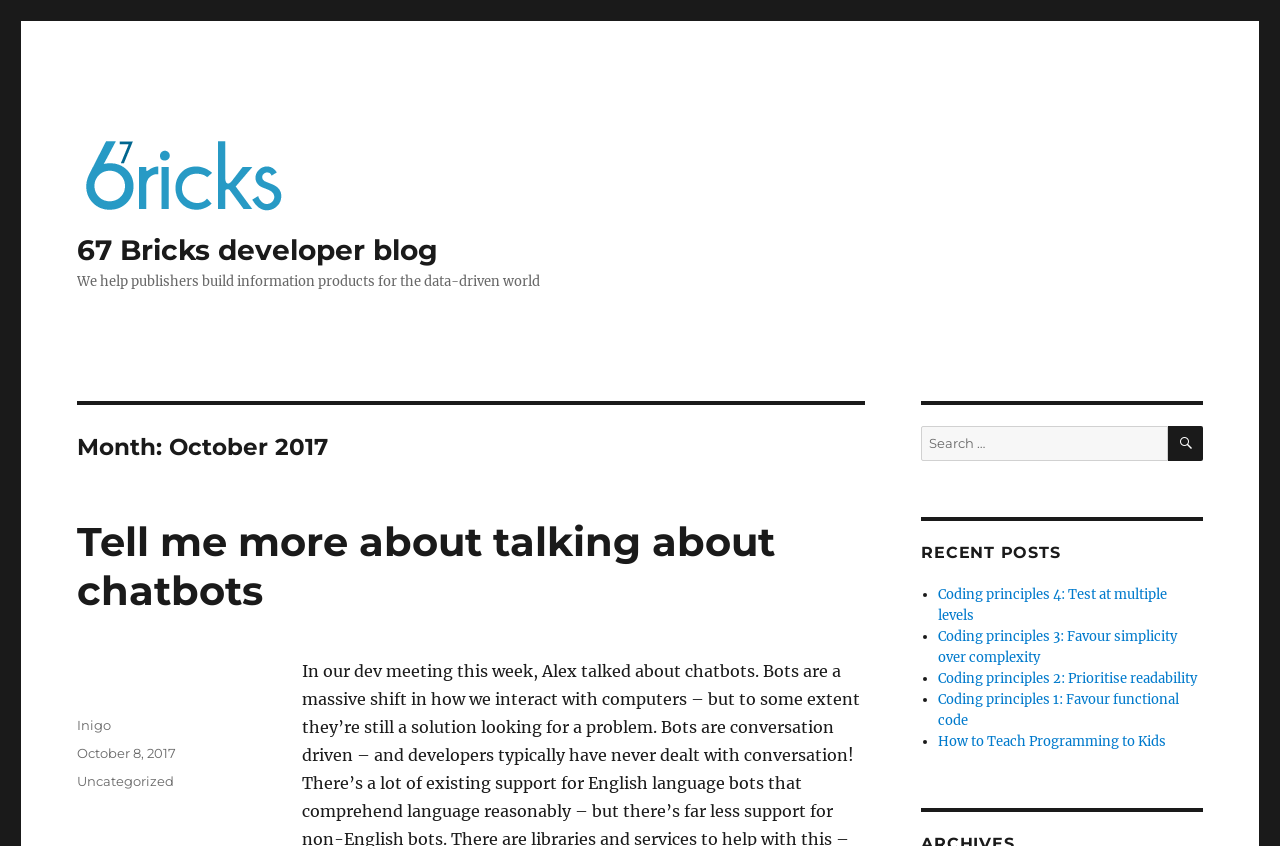Locate the bounding box of the UI element described in the following text: "parent_node: 67 Bricks developer blog".

[0.06, 0.157, 0.422, 0.259]